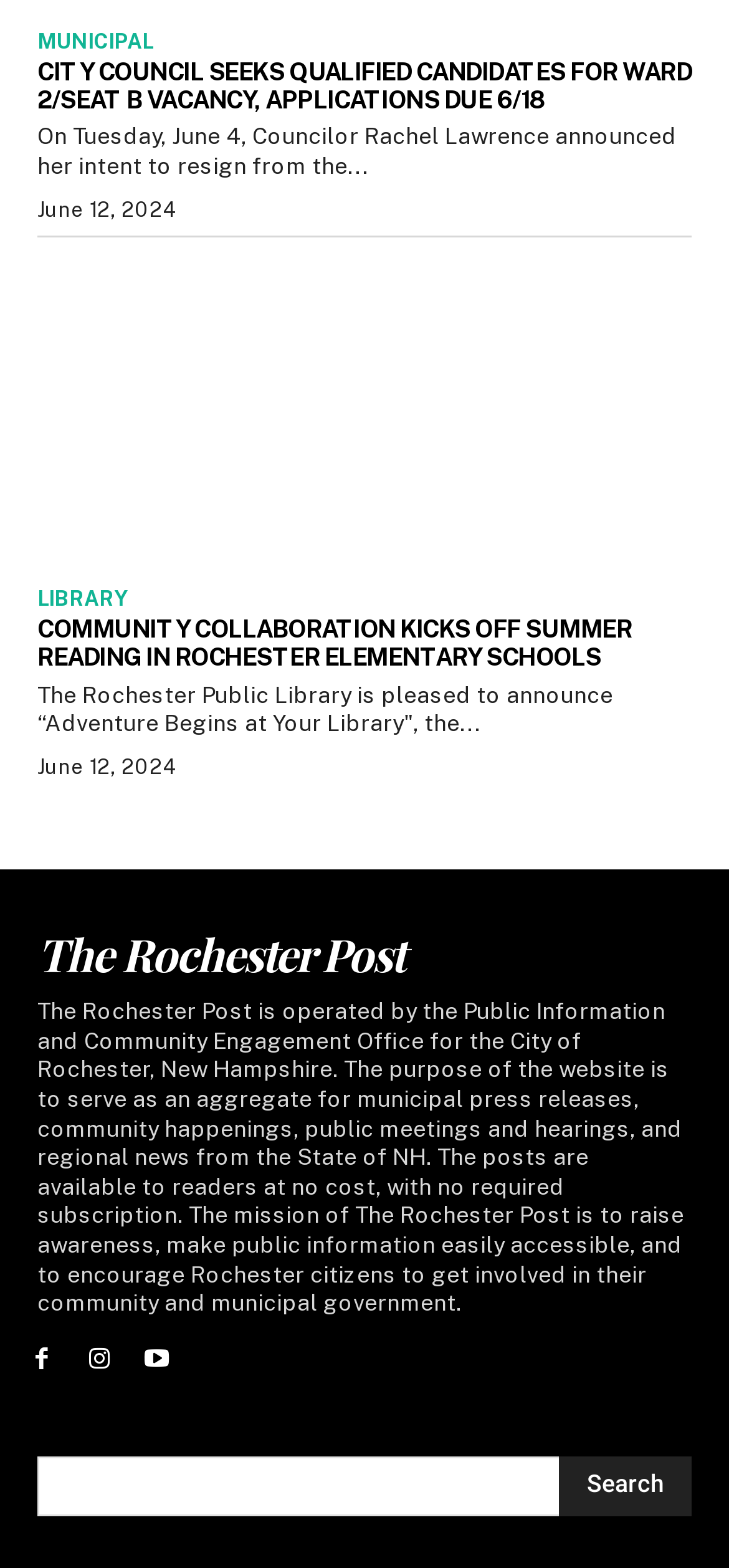Please find the bounding box coordinates of the element that you should click to achieve the following instruction: "Visit the 'LIBRARY' page". The coordinates should be presented as four float numbers between 0 and 1: [left, top, right, bottom].

[0.051, 0.375, 0.174, 0.391]